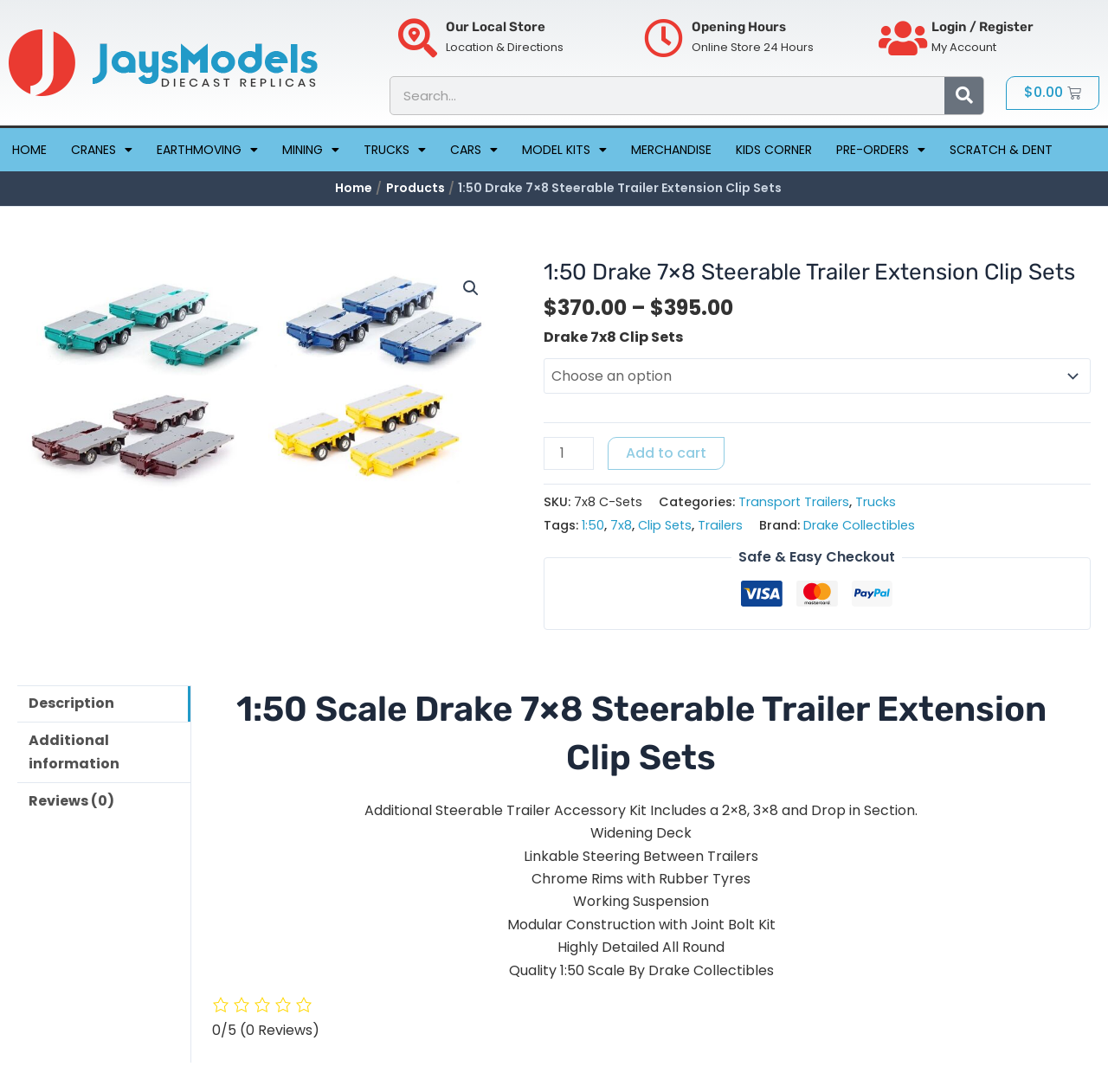What is the brand of the 1:50 Drake 7x8 Steerable Trailer Extension Clip Sets?
Using the image as a reference, give a one-word or short phrase answer.

Drake Collectibles